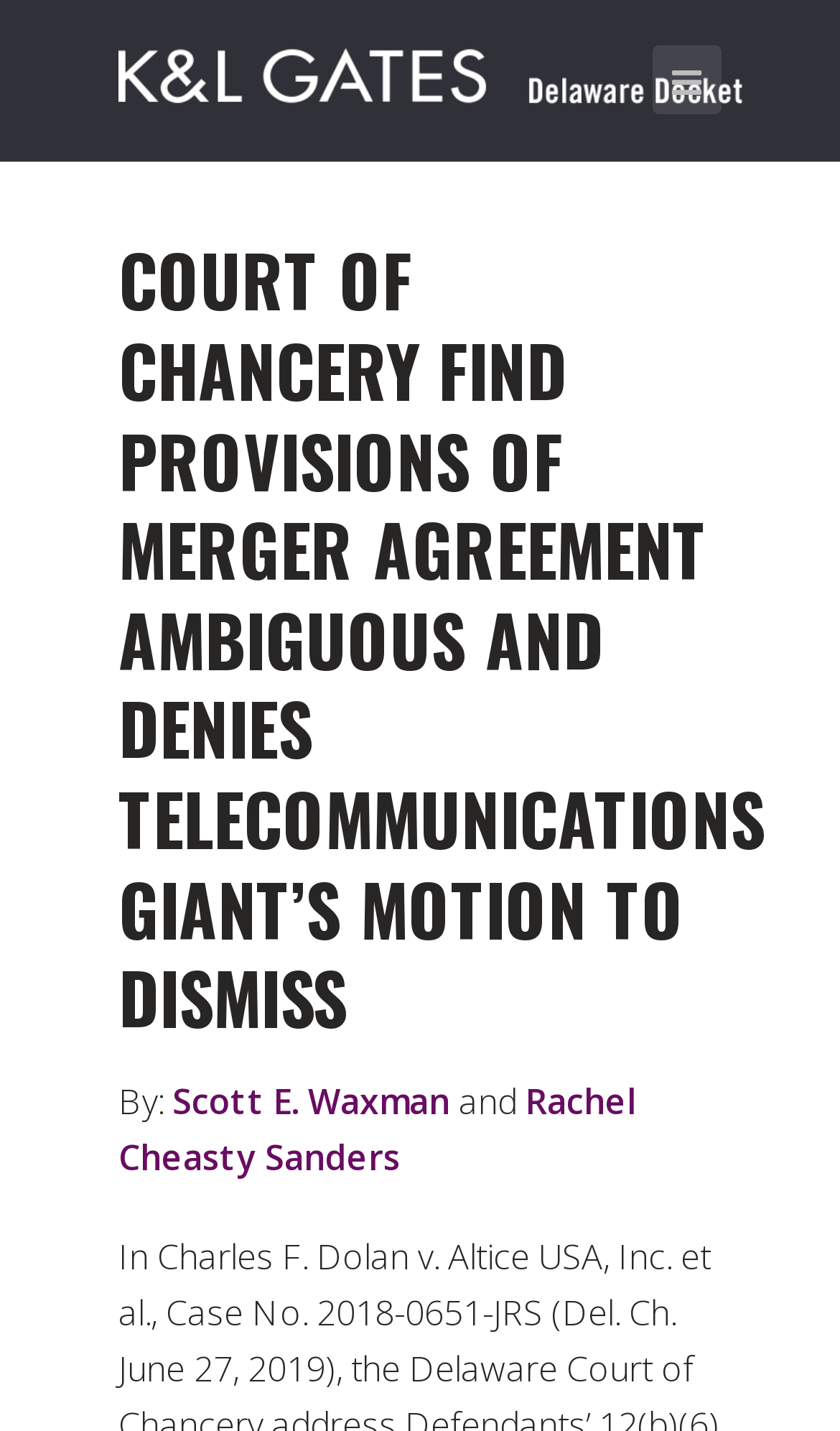Please examine the image and provide a detailed answer to the question: What is the name of the court mentioned in the article?

The question asks for the name of the court mentioned in the article. By looking at the webpage, we can see that the main heading mentions 'COURT OF CHANCERY', which is the answer to this question.